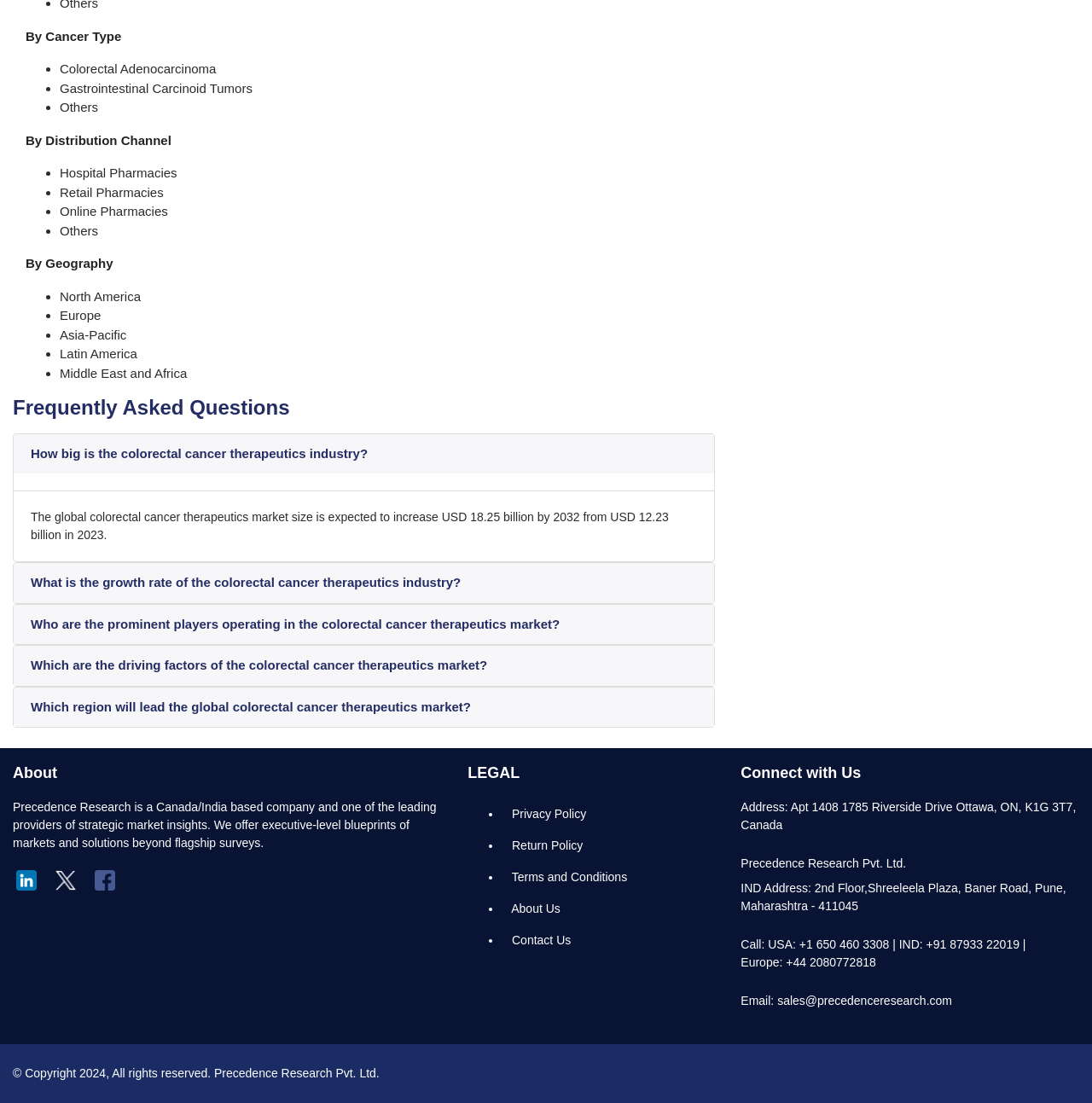What are the social media platforms listed?
Could you please answer the question thoroughly and with as much detail as possible?

I found the social media platforms listed at the bottom of the webpage. There are links to 'LinkedIn', 'Twitter', and 'Facebook' with their corresponding icons.